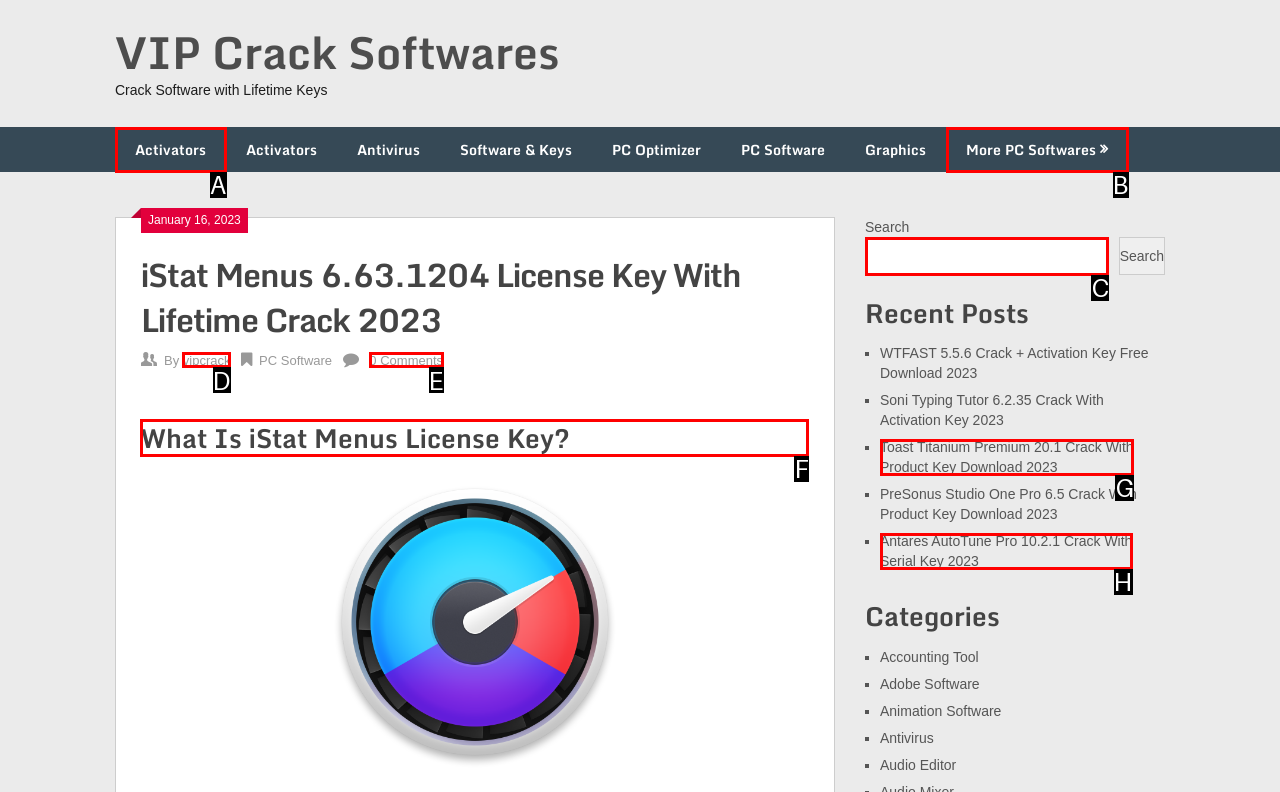Select the letter of the element you need to click to complete this task: Read about iStat Menus License Key
Answer using the letter from the specified choices.

F